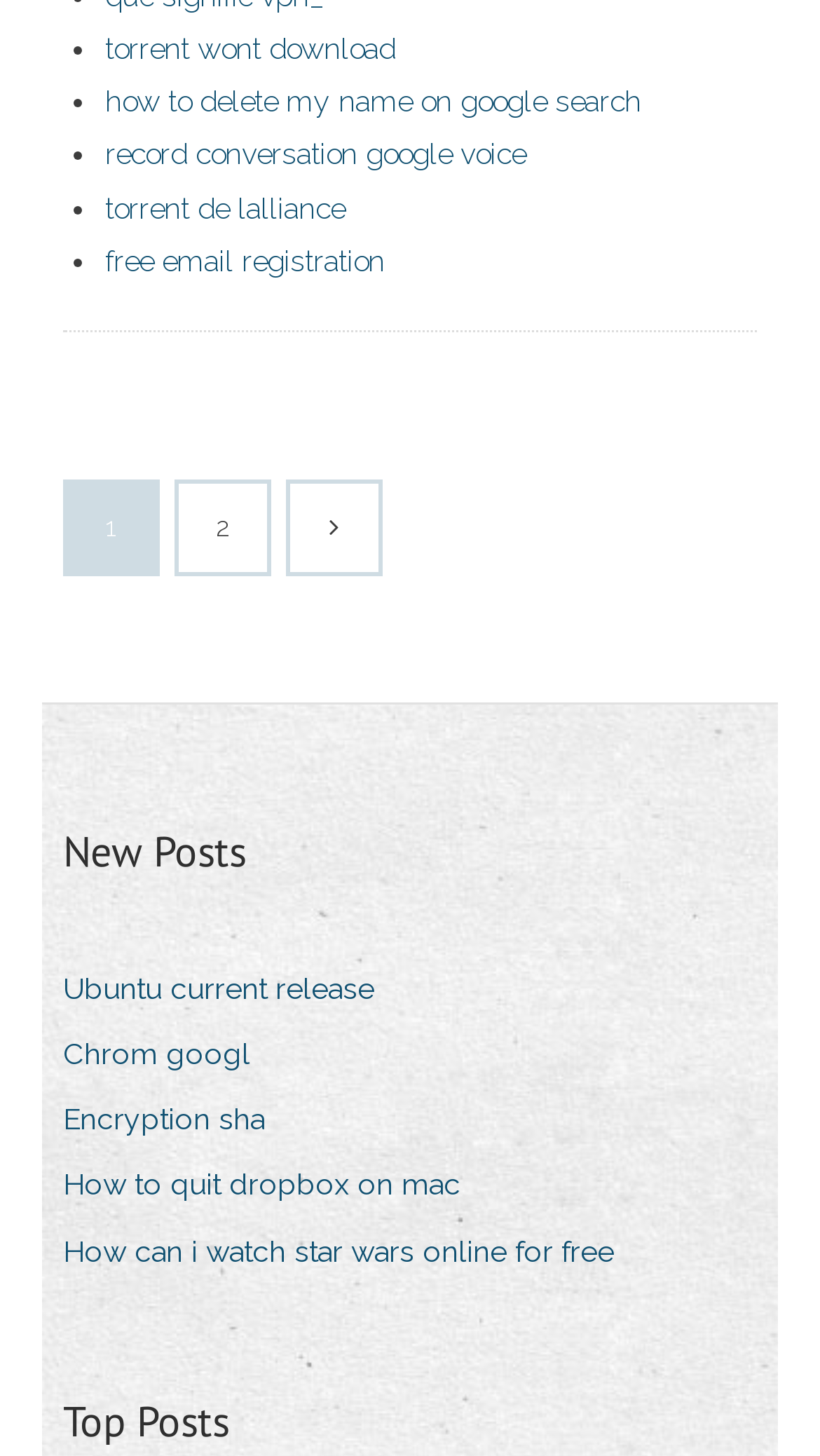Please find the bounding box coordinates of the element that you should click to achieve the following instruction: "View 'Ubuntu current release'". The coordinates should be presented as four float numbers between 0 and 1: [left, top, right, bottom].

[0.077, 0.66, 0.495, 0.699]